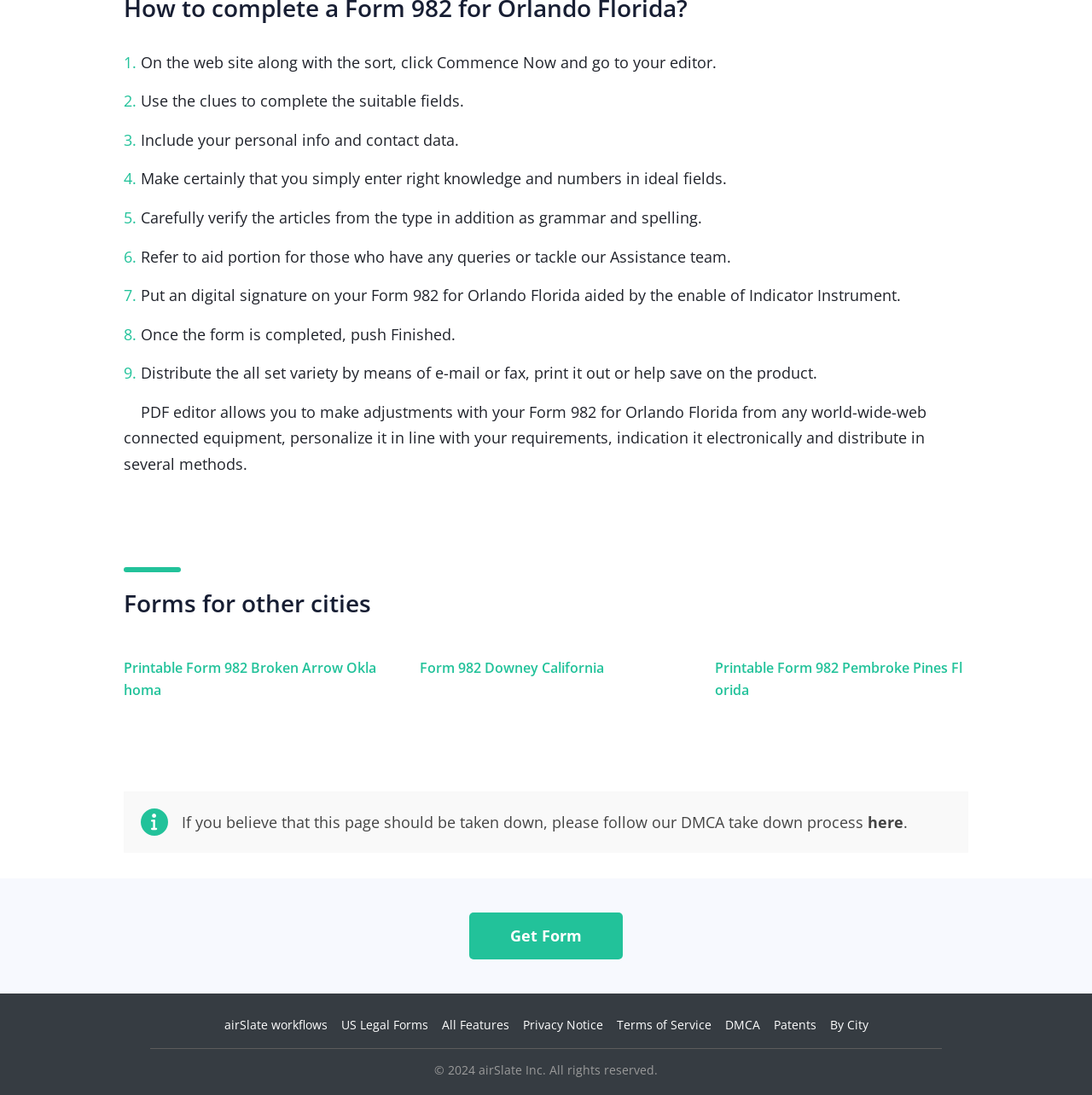Please identify the bounding box coordinates of the region to click in order to complete the given instruction: "Click the 'Accept all' button". The coordinates should be four float numbers between 0 and 1, i.e., [left, top, right, bottom].

None